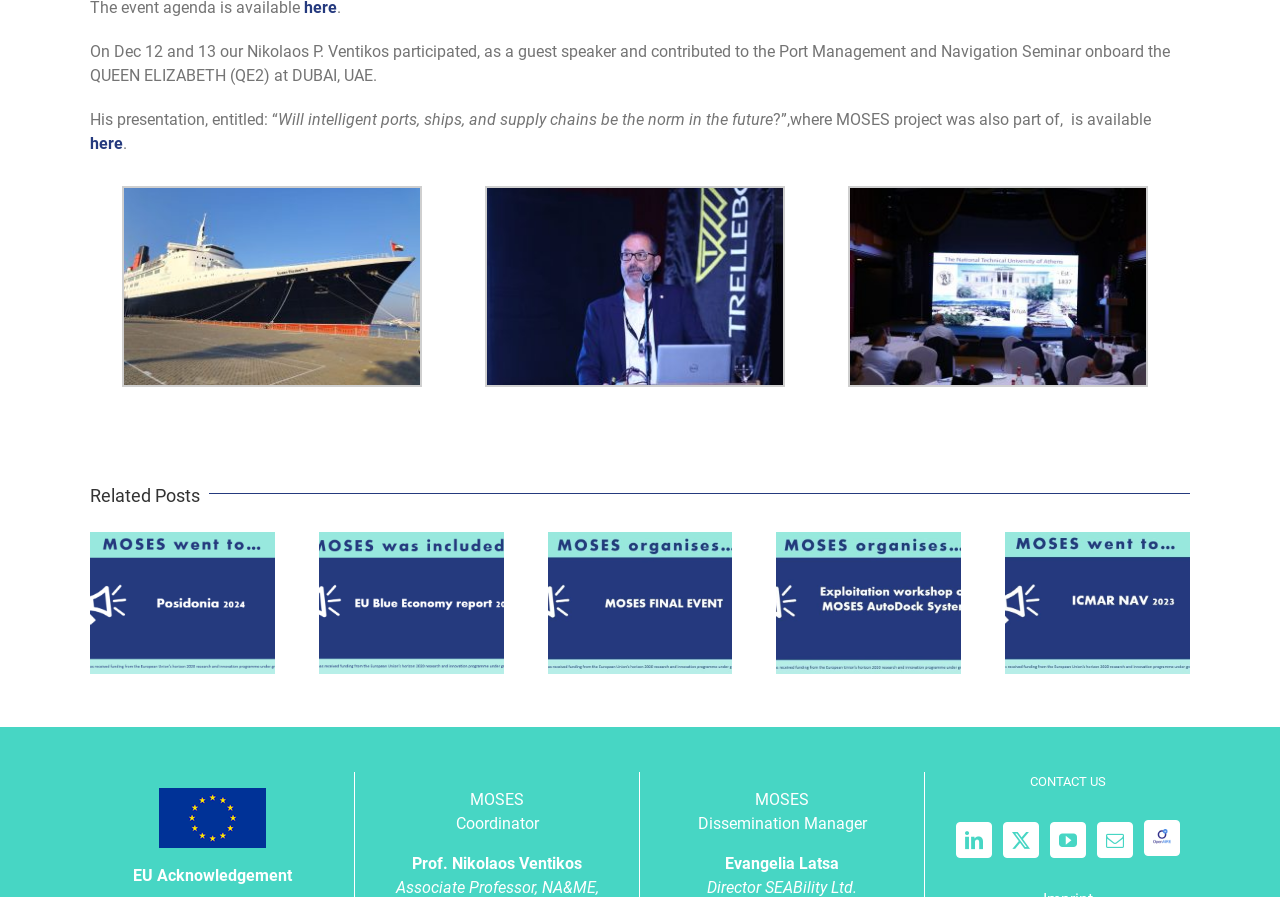What social media platforms are linked on the webpage?
Refer to the image and give a detailed answer to the question.

The social media links are located at the bottom of the webpage, under the 'CONTACT US' heading. They include links to LinkedIn, Twitter, YouTube, and Mail.